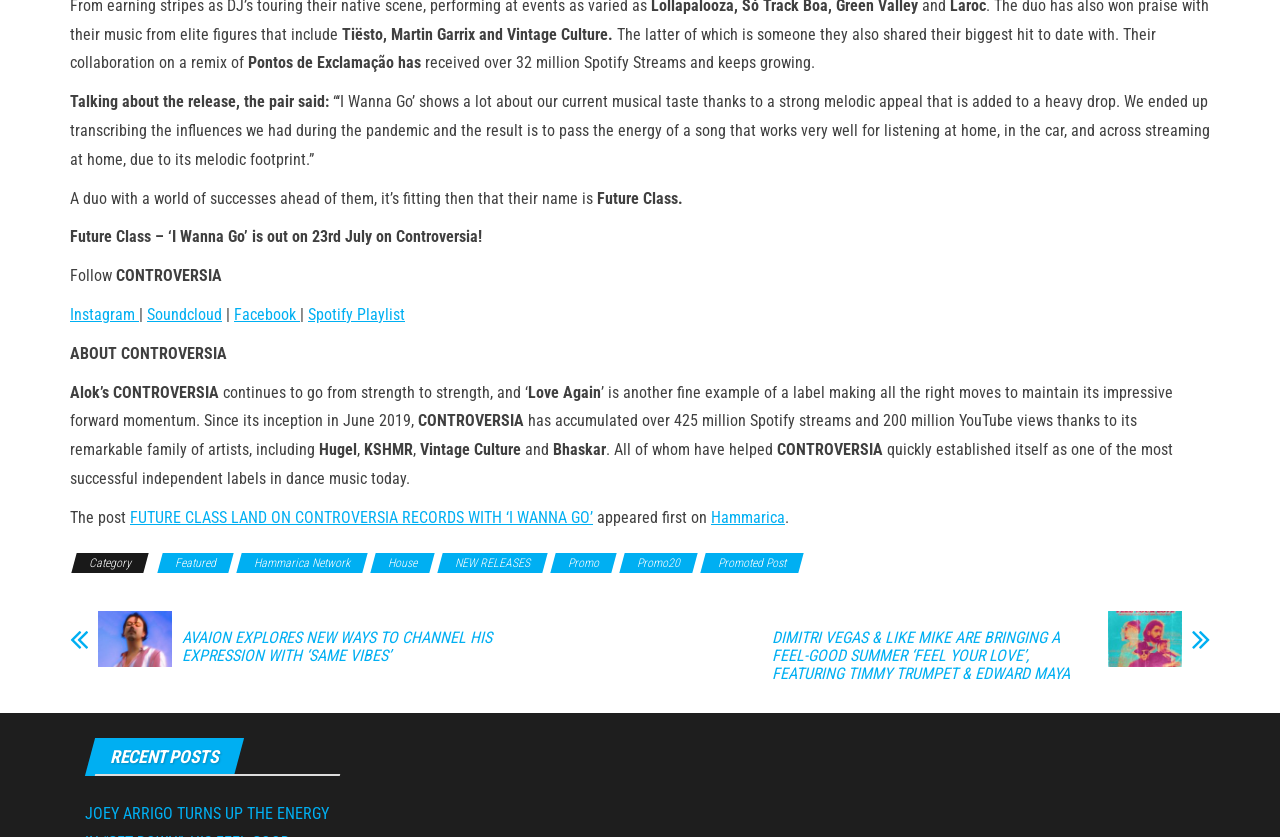Determine the bounding box coordinates of the section I need to click to execute the following instruction: "Call +41 31 560 88 88". Provide the coordinates as four float numbers between 0 and 1, i.e., [left, top, right, bottom].

None